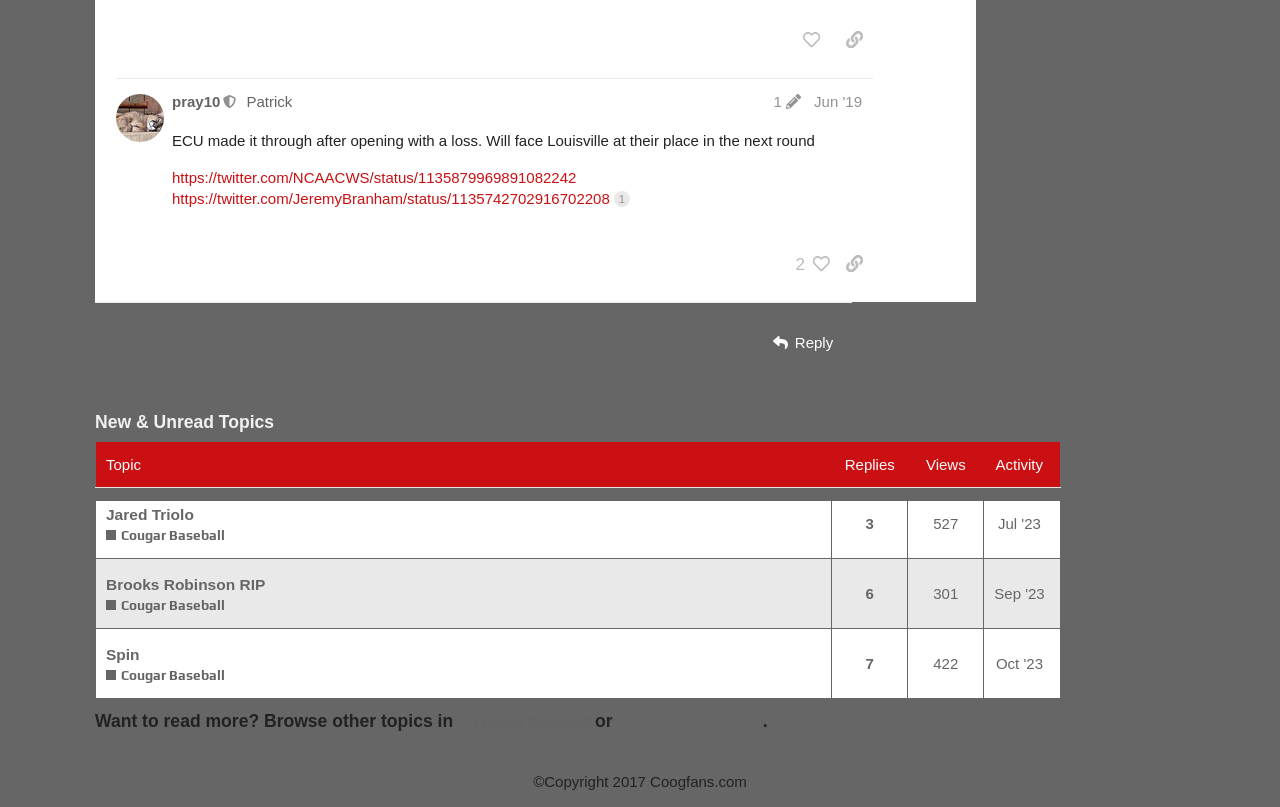What is the copyright year of Coogfans.com?
Please give a detailed and thorough answer to the question, covering all relevant points.

The copyright year of Coogfans.com can be found at the bottom of the page where it says '©Copyright 2017 Coogfans.com'. This indicates that the copyright year is 2017.